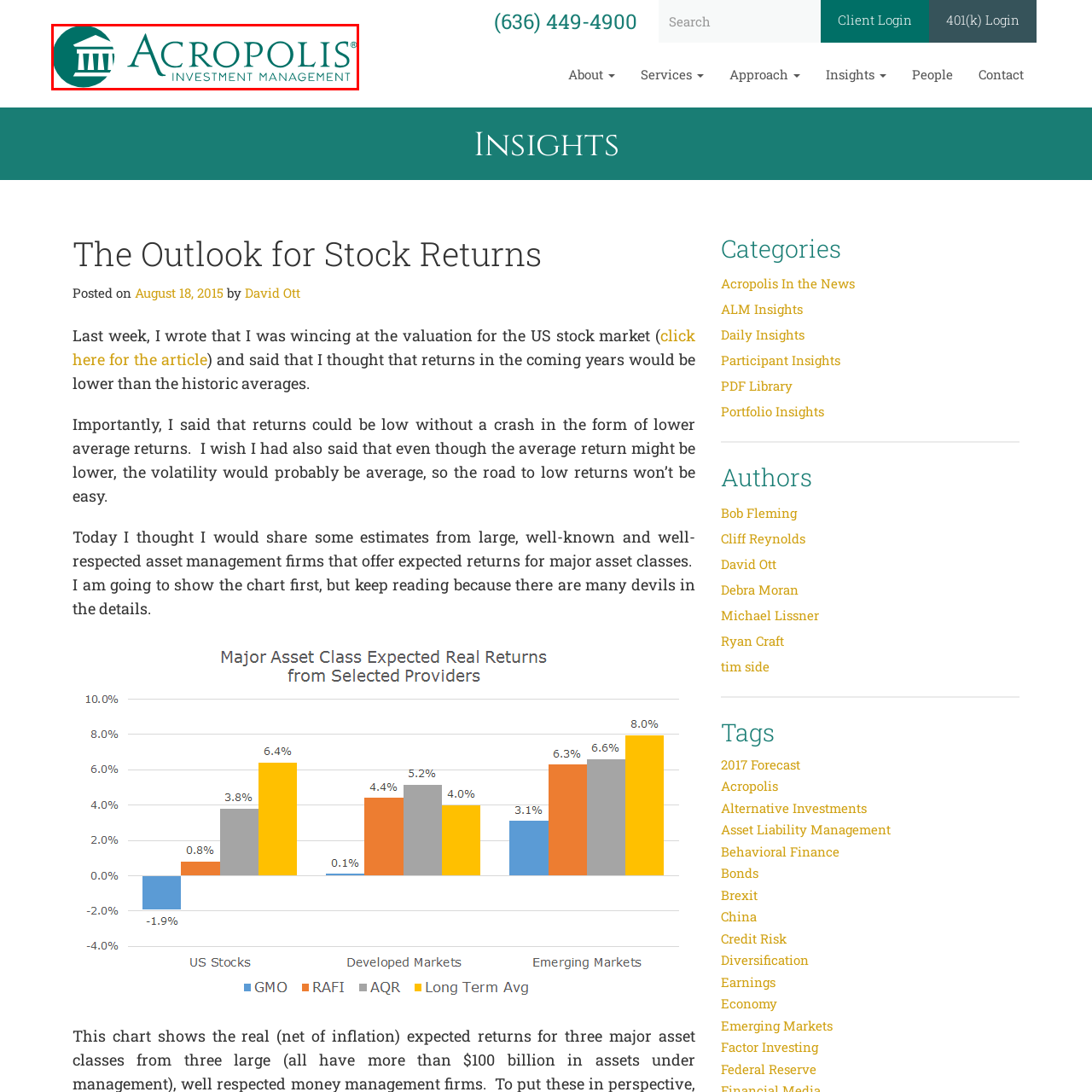Concentrate on the image section marked by the red rectangle and answer the following question comprehensively, using details from the image: What is the symbolic graphic accompanying the name?

The logo includes a symbolic graphic of a classical Greek temple, which reflects the principles of strength and stability, and represents Acropolis's commitment to providing investment management services rooted in thorough analysis and strategic insight.